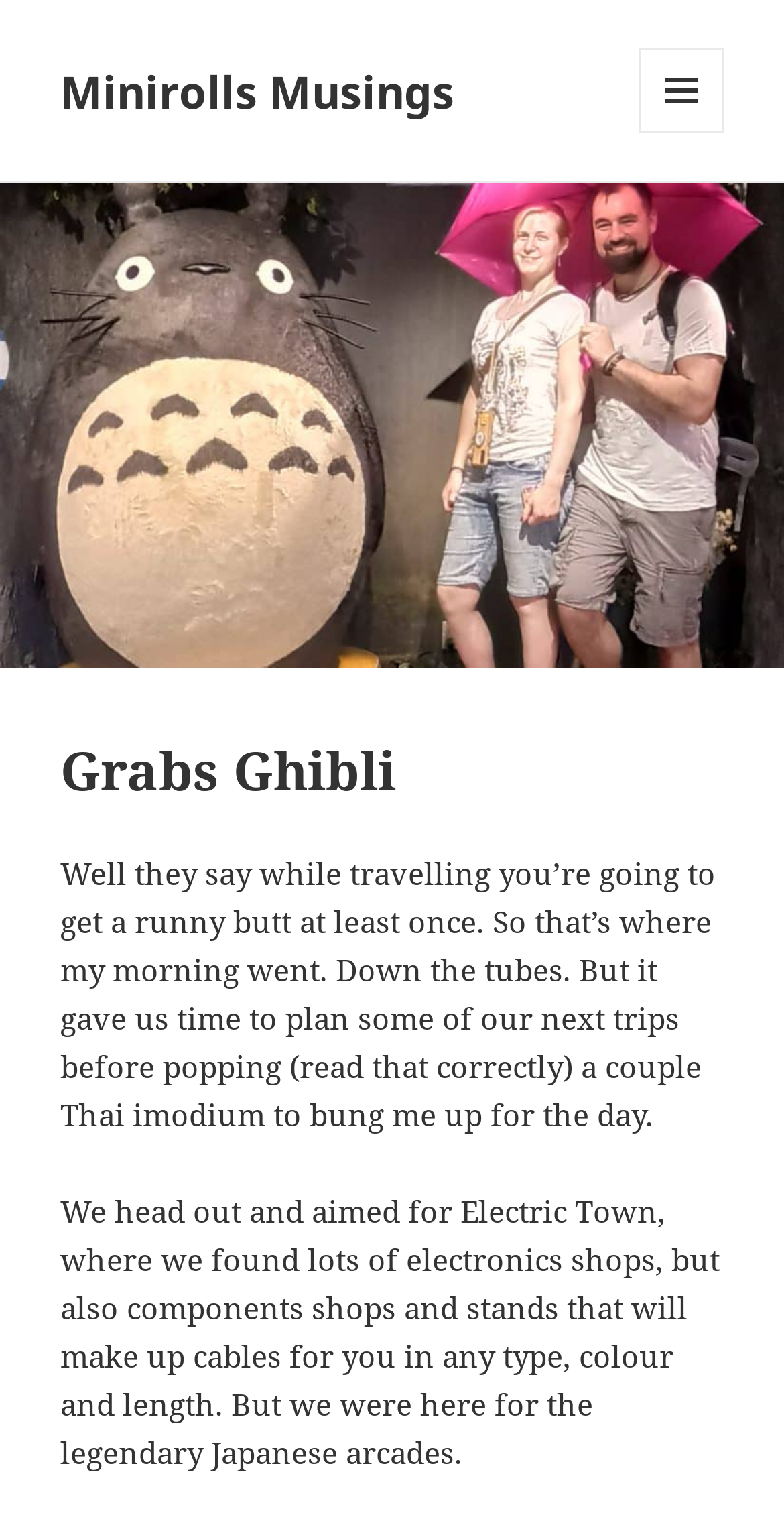Please predict the bounding box coordinates (top-left x, top-left y, bottom-right x, bottom-right y) for the UI element in the screenshot that fits the description: Menu and widgets

[0.815, 0.032, 0.923, 0.088]